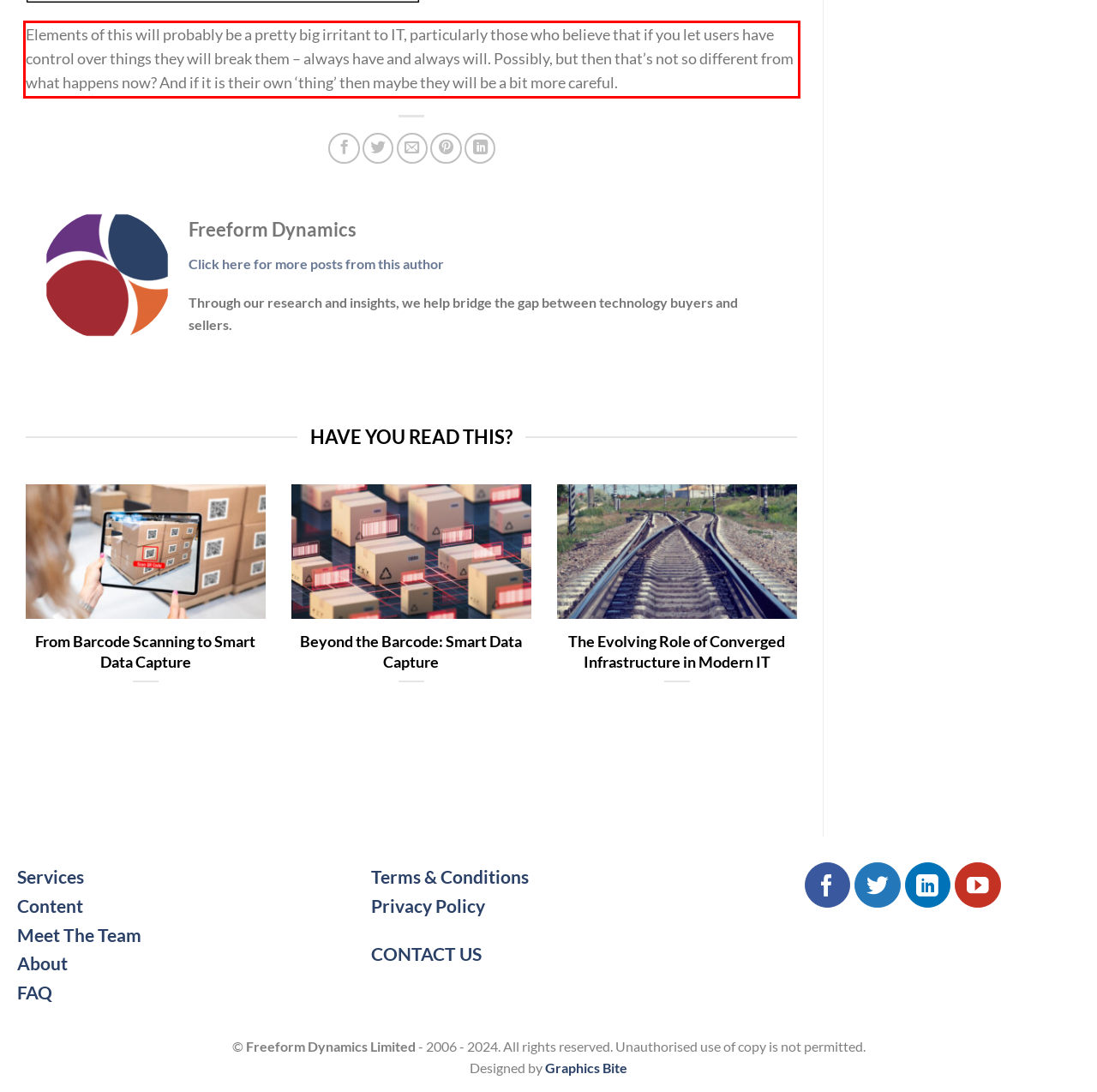Within the provided webpage screenshot, find the red rectangle bounding box and perform OCR to obtain the text content.

Elements of this will probably be a pretty big irritant to IT, particularly those who believe that if you let users have control over things they will break them – always have and always will. Possibly, but then that’s not so different from what happens now? And if it is their own ‘thing’ then maybe they will be a bit more careful.